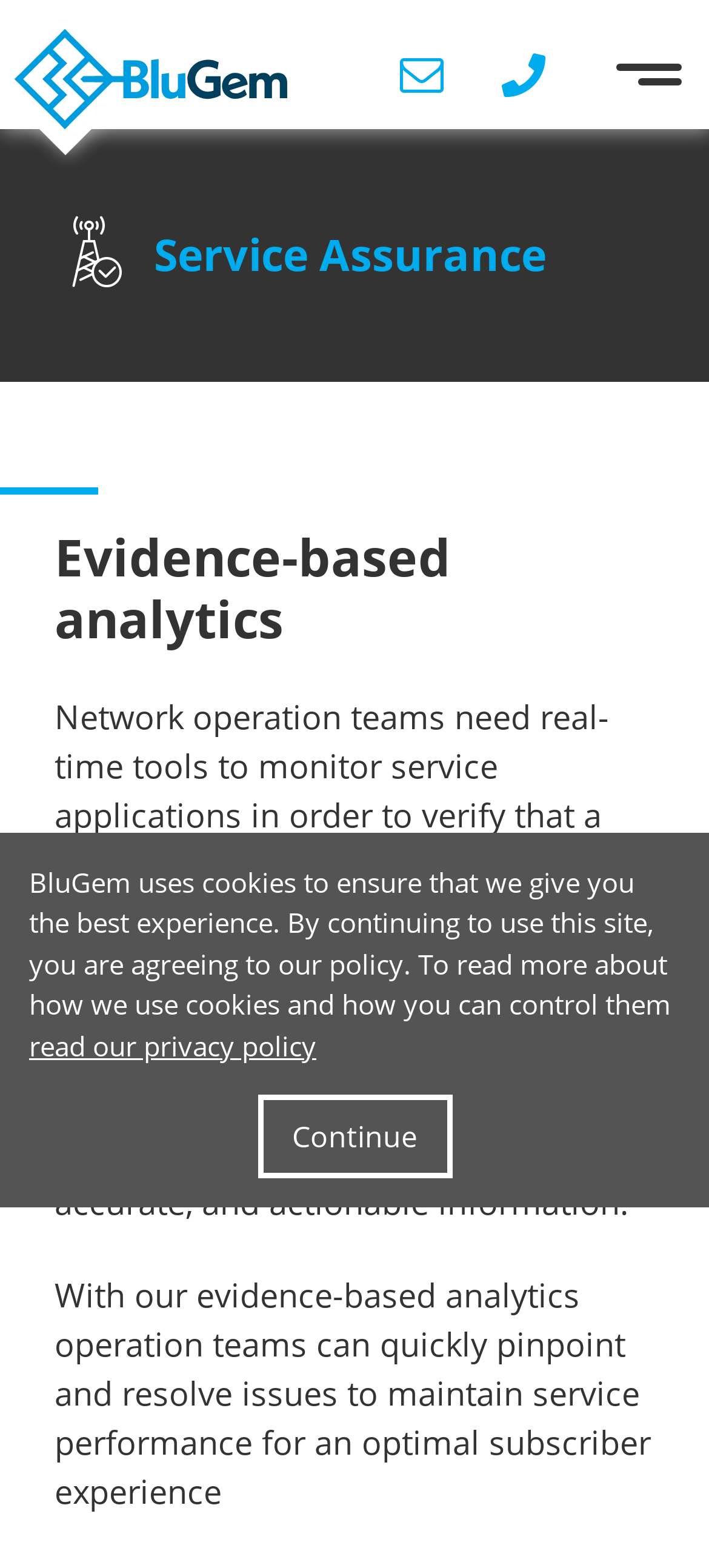Using the given element description, provide the bounding box coordinates (top-left x, top-left y, bottom-right x, bottom-right y) for the corresponding UI element in the screenshot: +44 (0)1271 374 110

[0.667, 0.019, 0.81, 0.083]